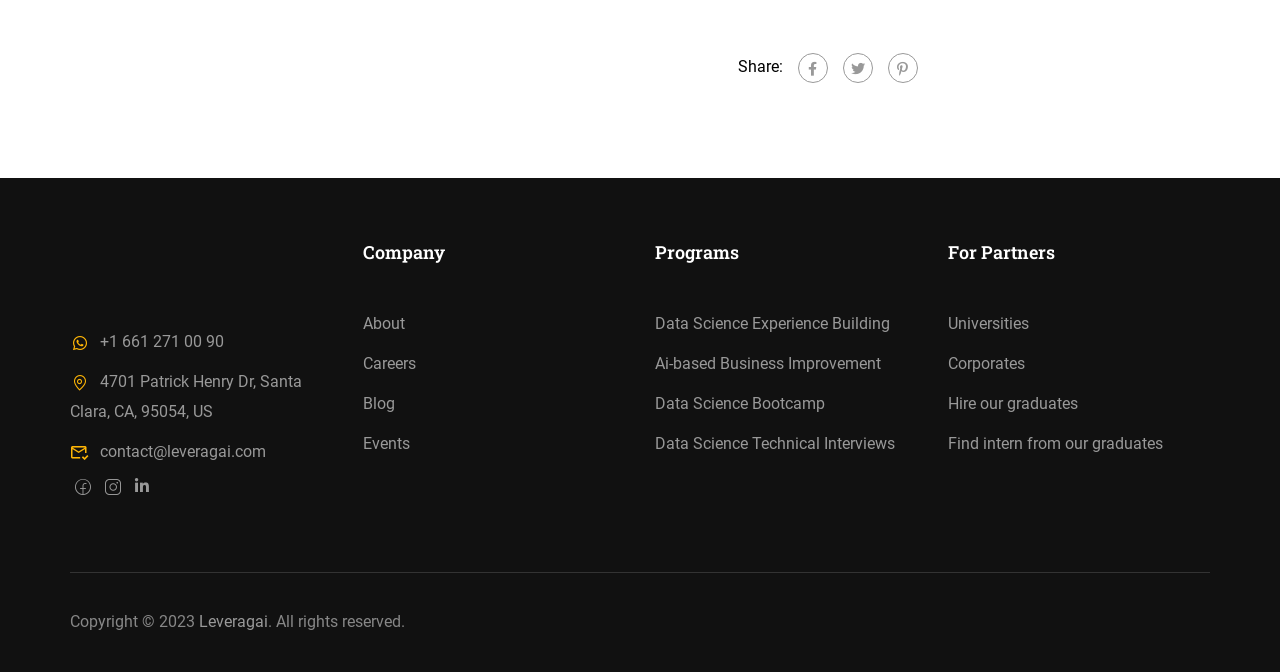Please provide the bounding box coordinates in the format (top-left x, top-left y, bottom-right x, bottom-right y). Remember, all values are floating point numbers between 0 and 1. What is the bounding box coordinate of the region described as: Find intern from our graduates

[0.74, 0.646, 0.908, 0.674]